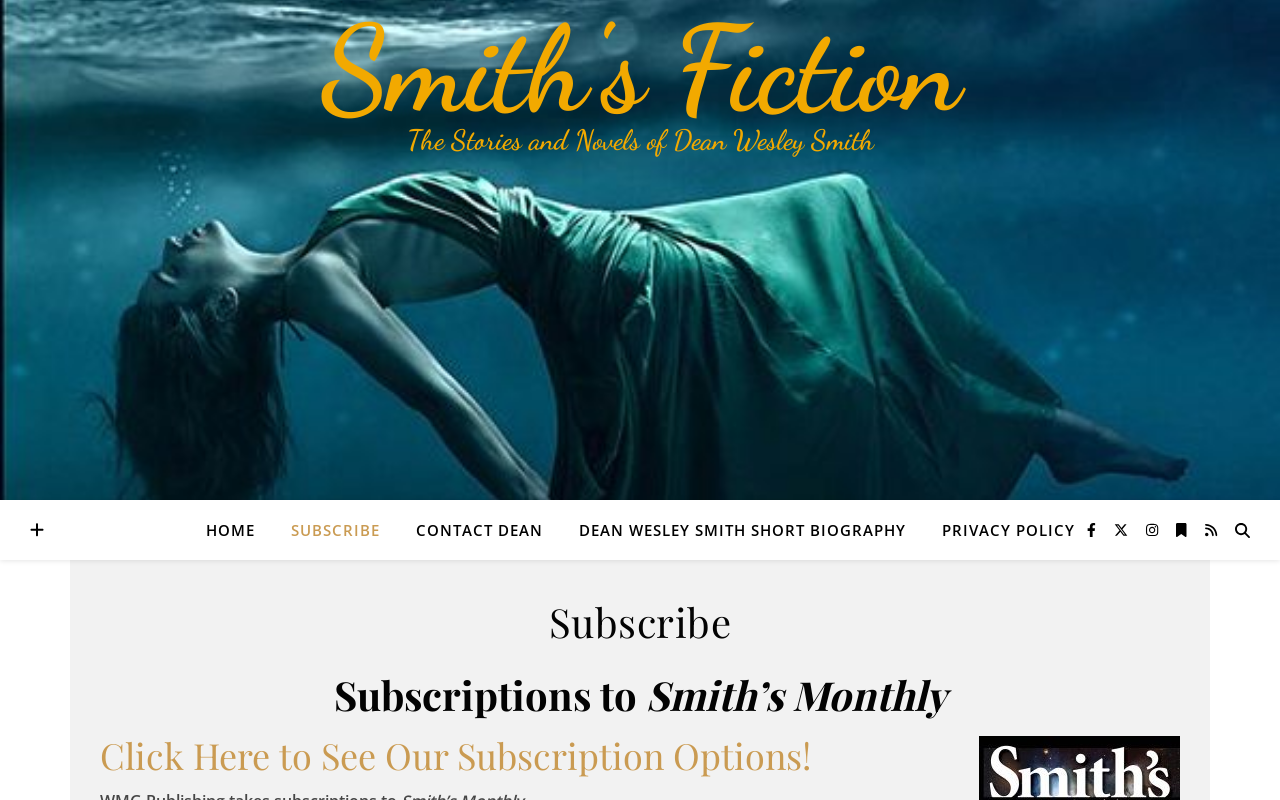Please find the bounding box coordinates of the element that you should click to achieve the following instruction: "Search for something". The coordinates should be presented as four float numbers between 0 and 1: [left, top, right, bottom].

[0.965, 0.625, 0.977, 0.7]